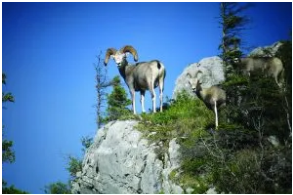What is the sheep's ability in steep areas?
Based on the visual, give a brief answer using one word or a short phrase.

Agility